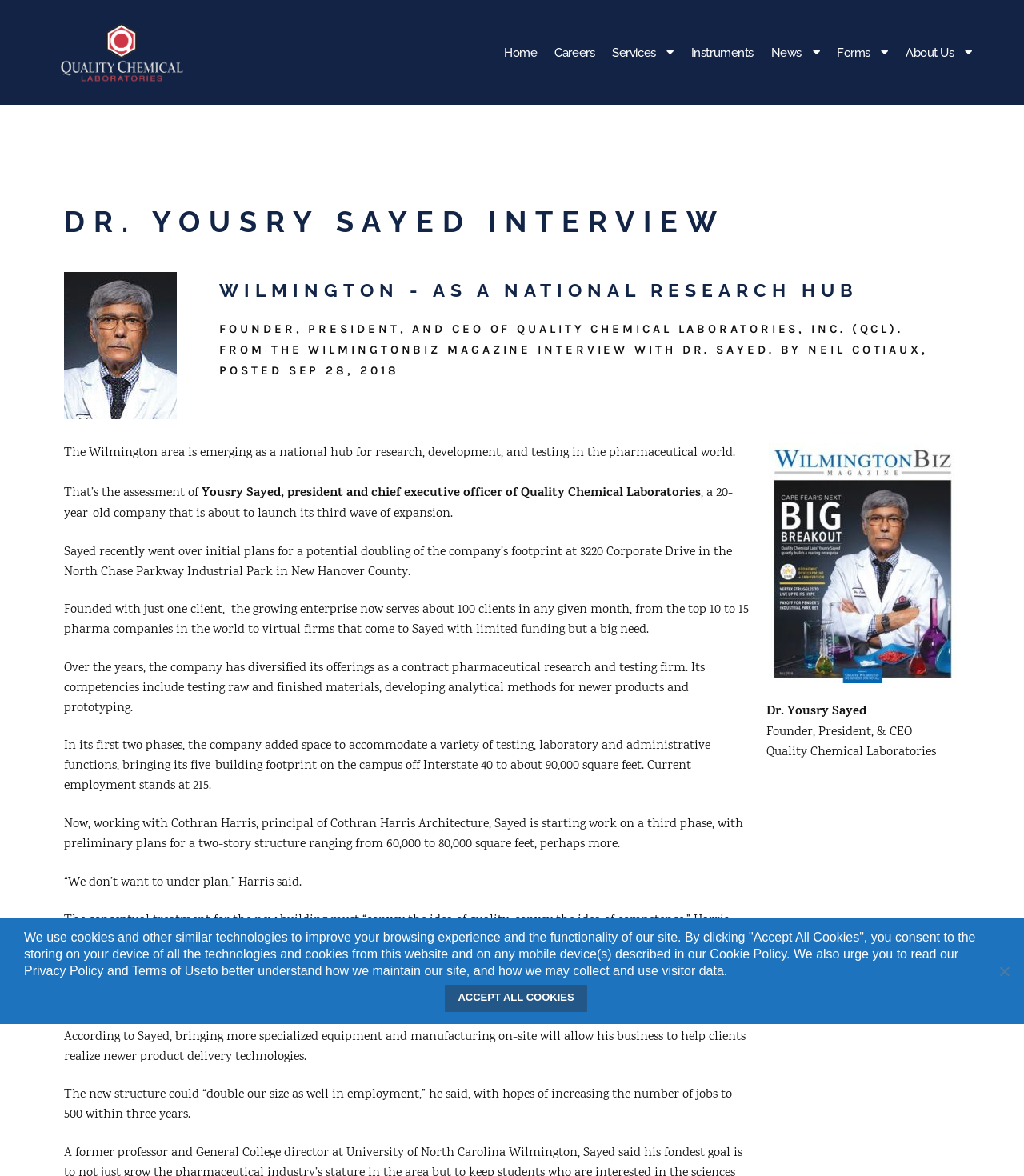Use a single word or phrase to respond to the question:
What is the current employment size of the company?

215